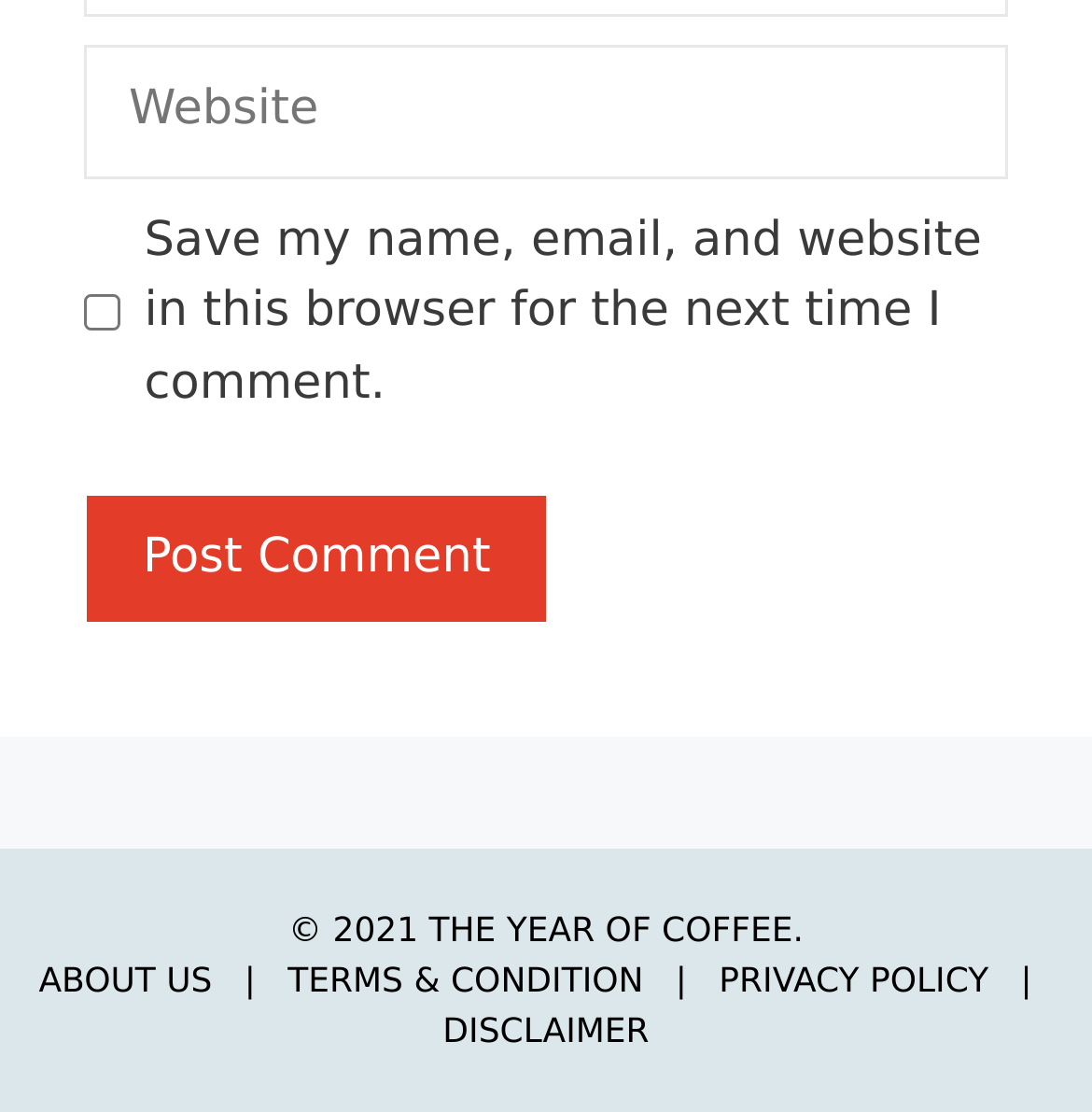Identify the bounding box of the UI element that matches this description: "Disclaimer".

[0.405, 0.909, 0.595, 0.945]